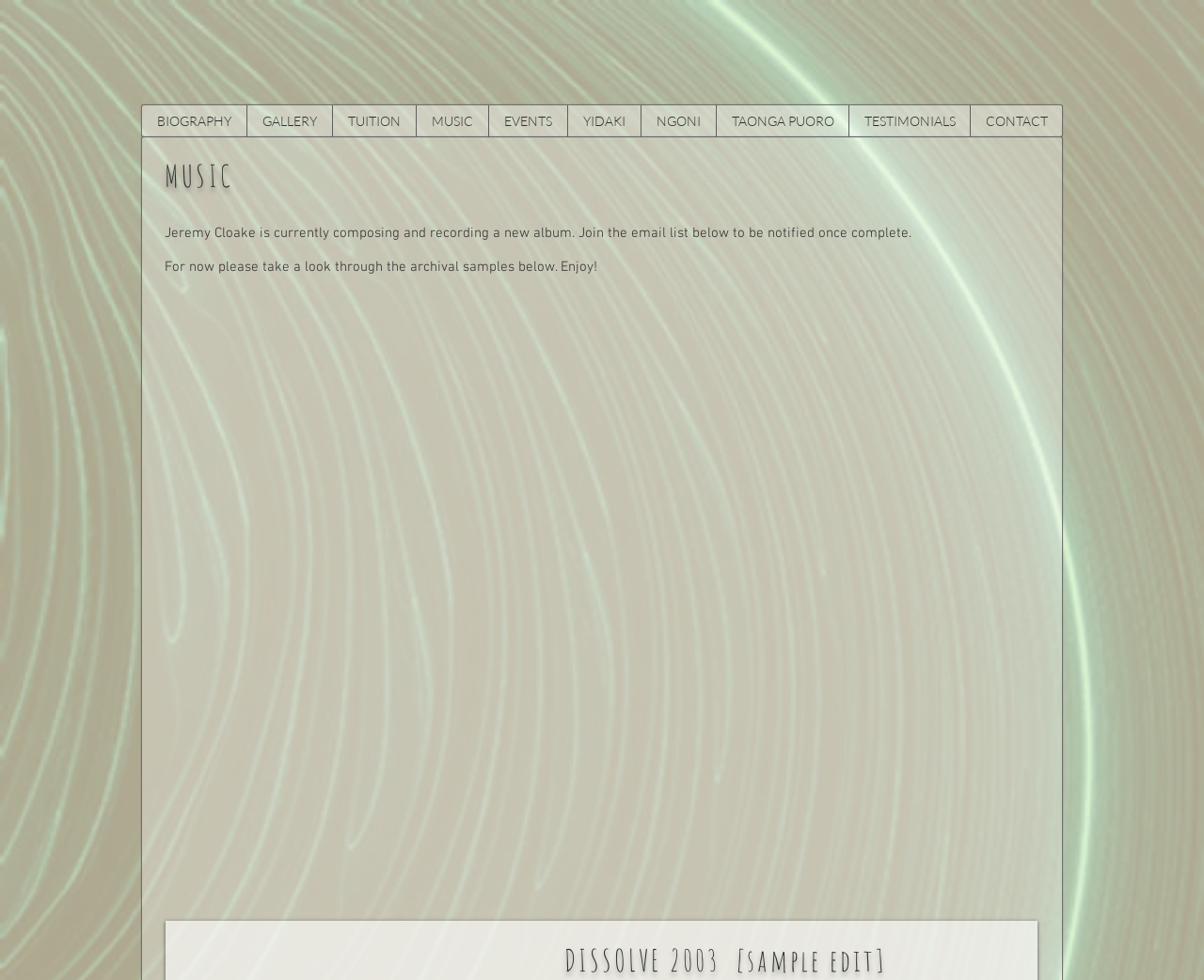What is the purpose of the email list?
Using the information from the image, give a concise answer in one word or a short phrase.

To be notified about the new album